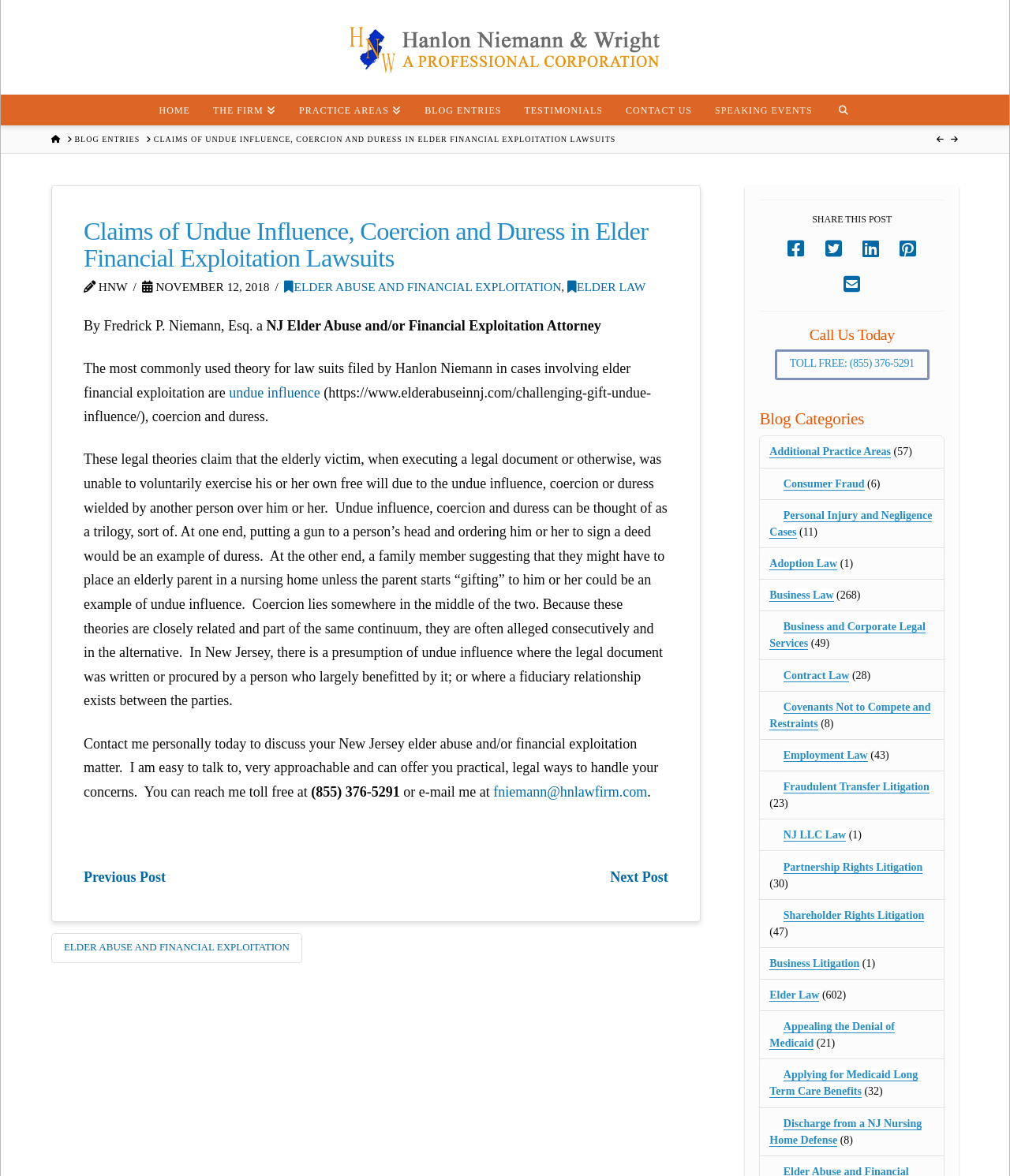Select the bounding box coordinates of the element I need to click to carry out the following instruction: "View 'BLOG ENTRIES'".

[0.409, 0.081, 0.507, 0.106]